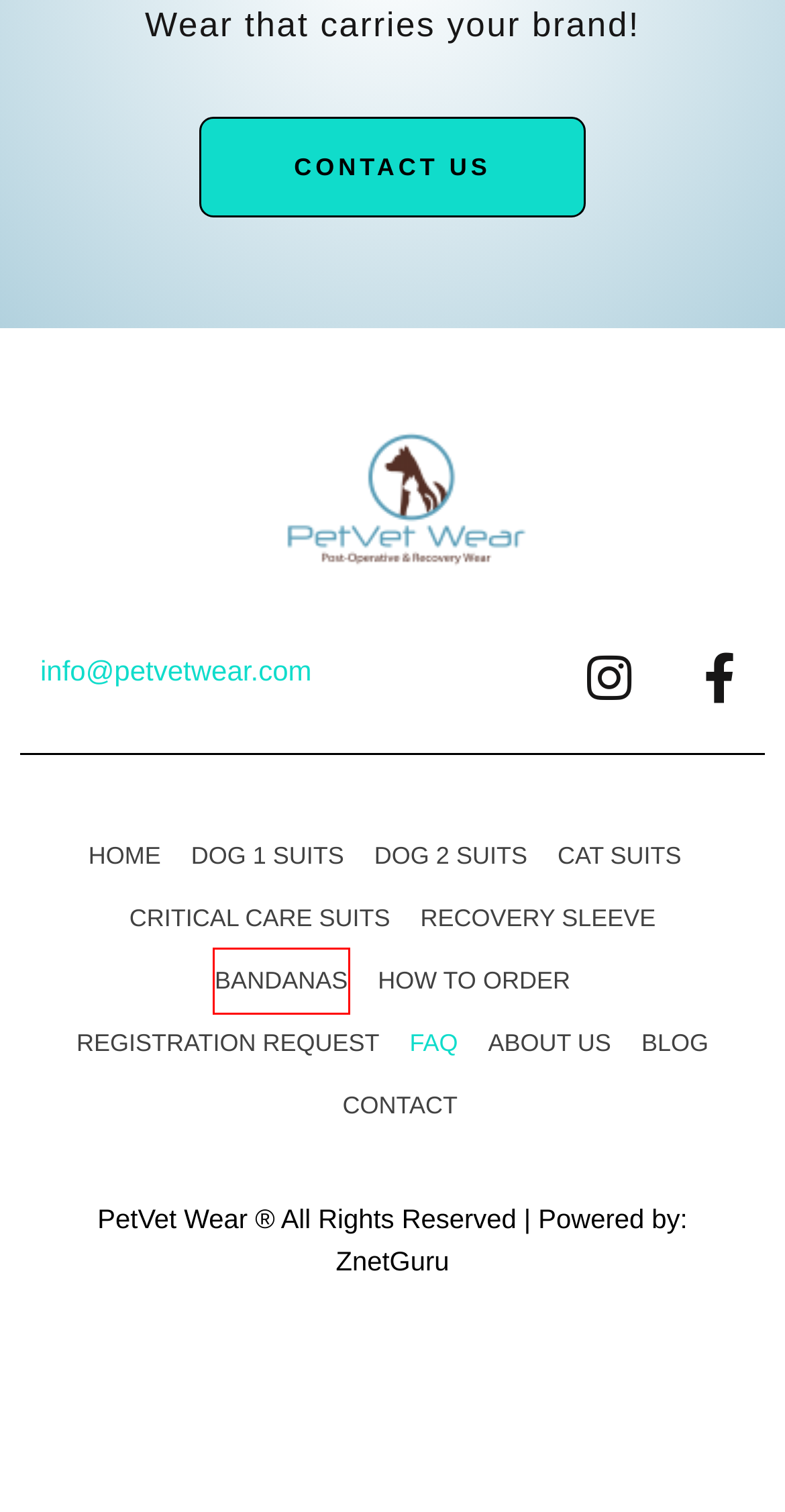You are provided with a screenshot of a webpage that has a red bounding box highlighting a UI element. Choose the most accurate webpage description that matches the new webpage after clicking the highlighted element. Here are your choices:
A. PetVet Wear ® Cat Suits
B. PetVet Wear ® Dog 1 Suits
C. PetVet Wear ® Dog 2 Suits
D. PetVet Wear ® Critical Care Suits
E. HOW TO ORDER -
F. PetVet Wear ® Bandanas
G. REGISTRATION REQUEST -
H. ZNETGURU © WEB DESIGN | Sites | Lojas Online

F